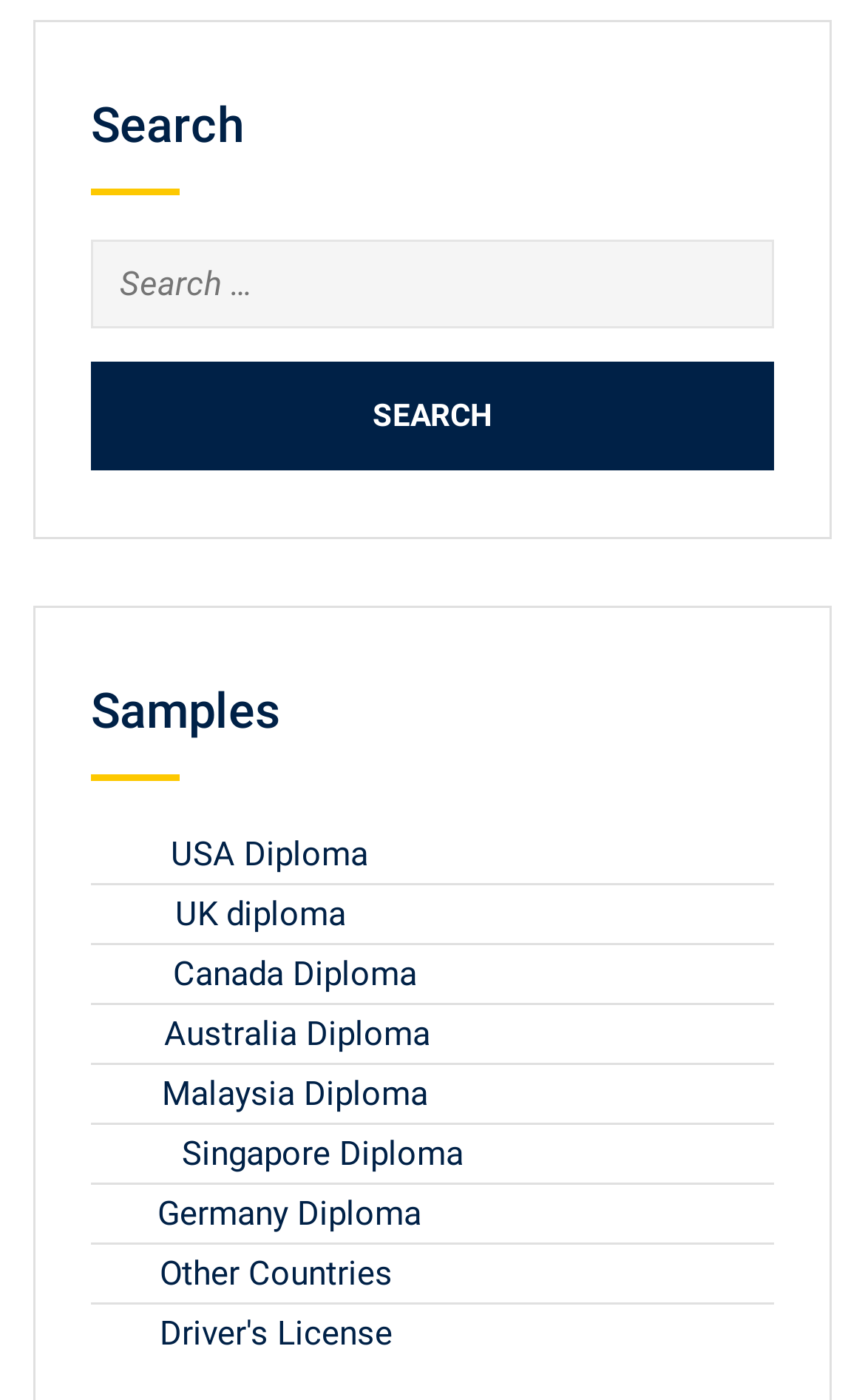Extract the bounding box coordinates for the HTML element that matches this description: "Logo". The coordinates should be four float numbers between 0 and 1, i.e., [left, top, right, bottom].

None